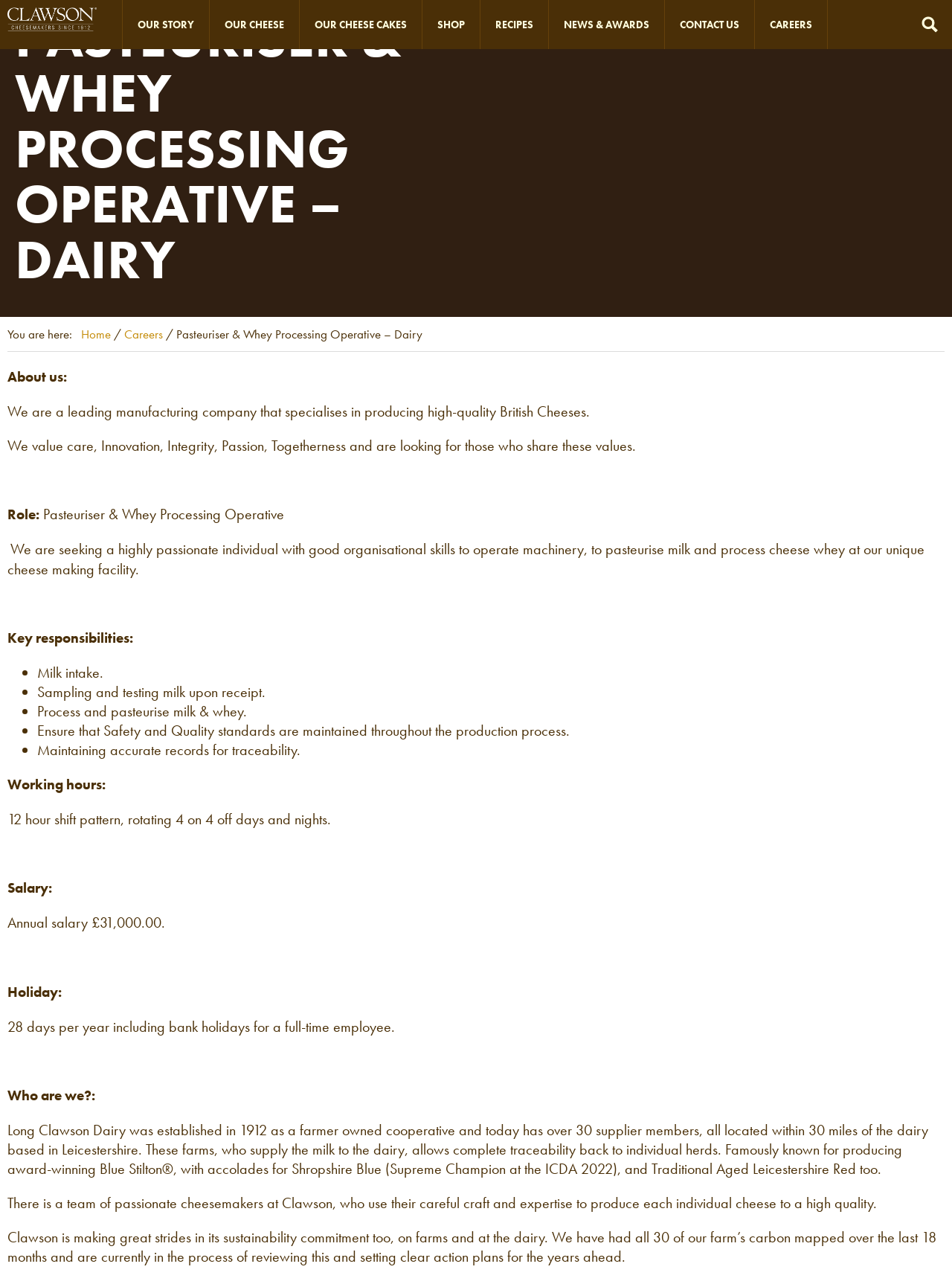Identify the bounding box coordinates of the area that should be clicked in order to complete the given instruction: "View CAREERS page". The bounding box coordinates should be four float numbers between 0 and 1, i.e., [left, top, right, bottom].

[0.793, 0.0, 0.869, 0.038]